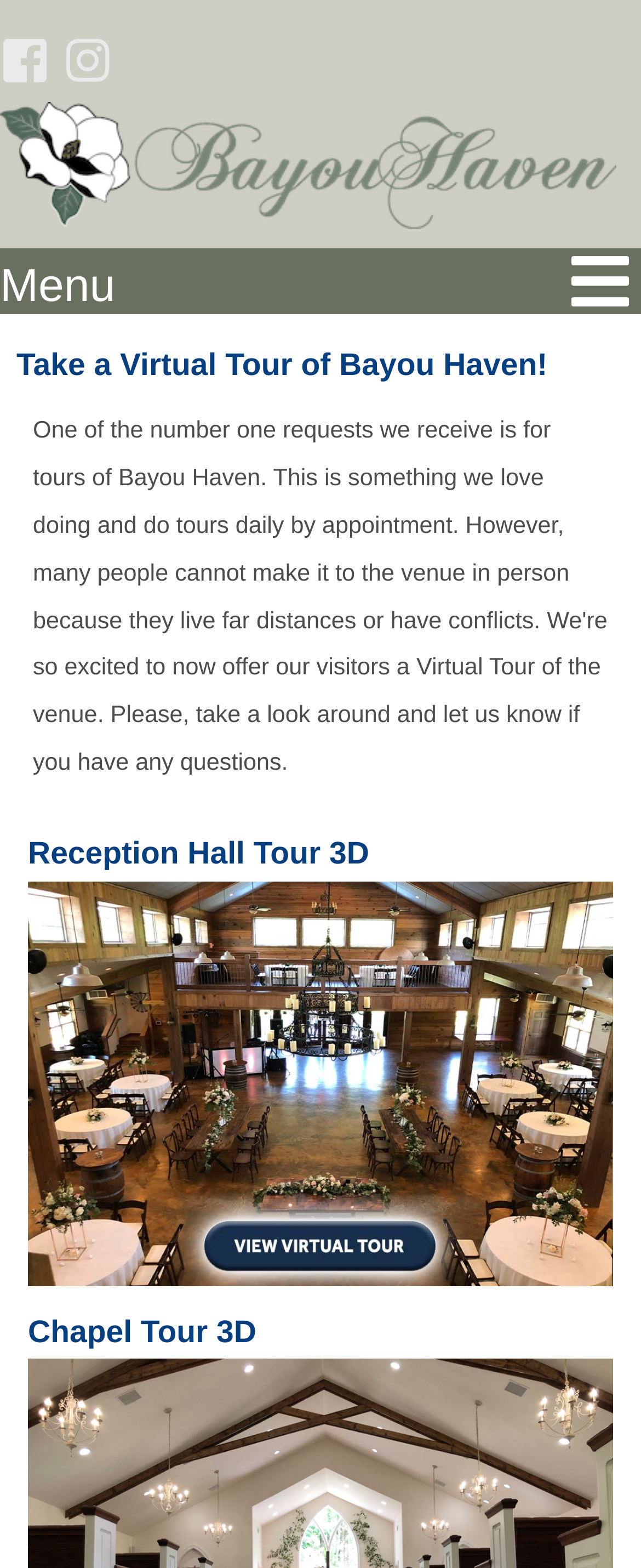Determine the bounding box coordinates of the element that should be clicked to execute the following command: "Check the Chapel Tour 3D".

[0.044, 0.839, 0.4, 0.861]